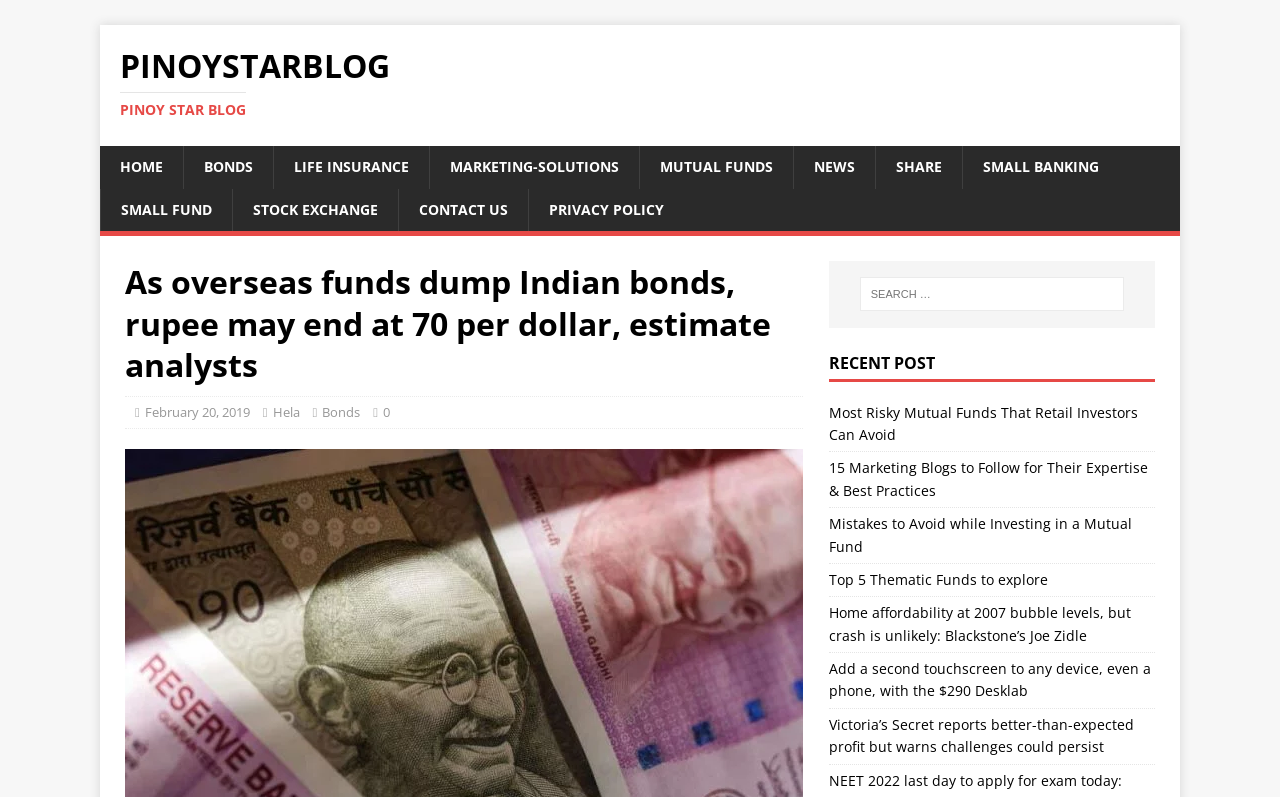Please identify the bounding box coordinates of where to click in order to follow the instruction: "Search for something".

[0.672, 0.348, 0.878, 0.391]